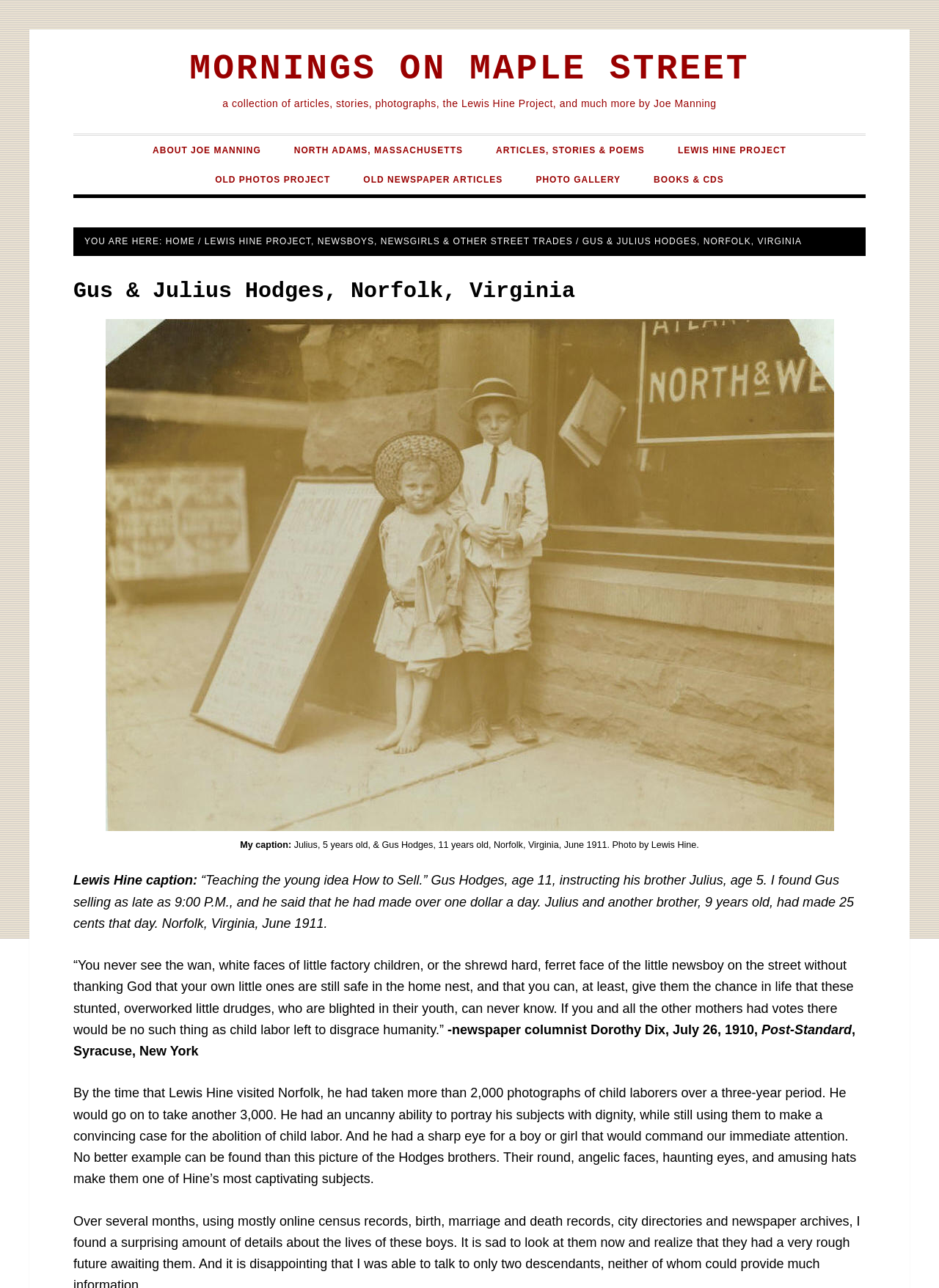Please locate the clickable area by providing the bounding box coordinates to follow this instruction: "search for a movie".

None